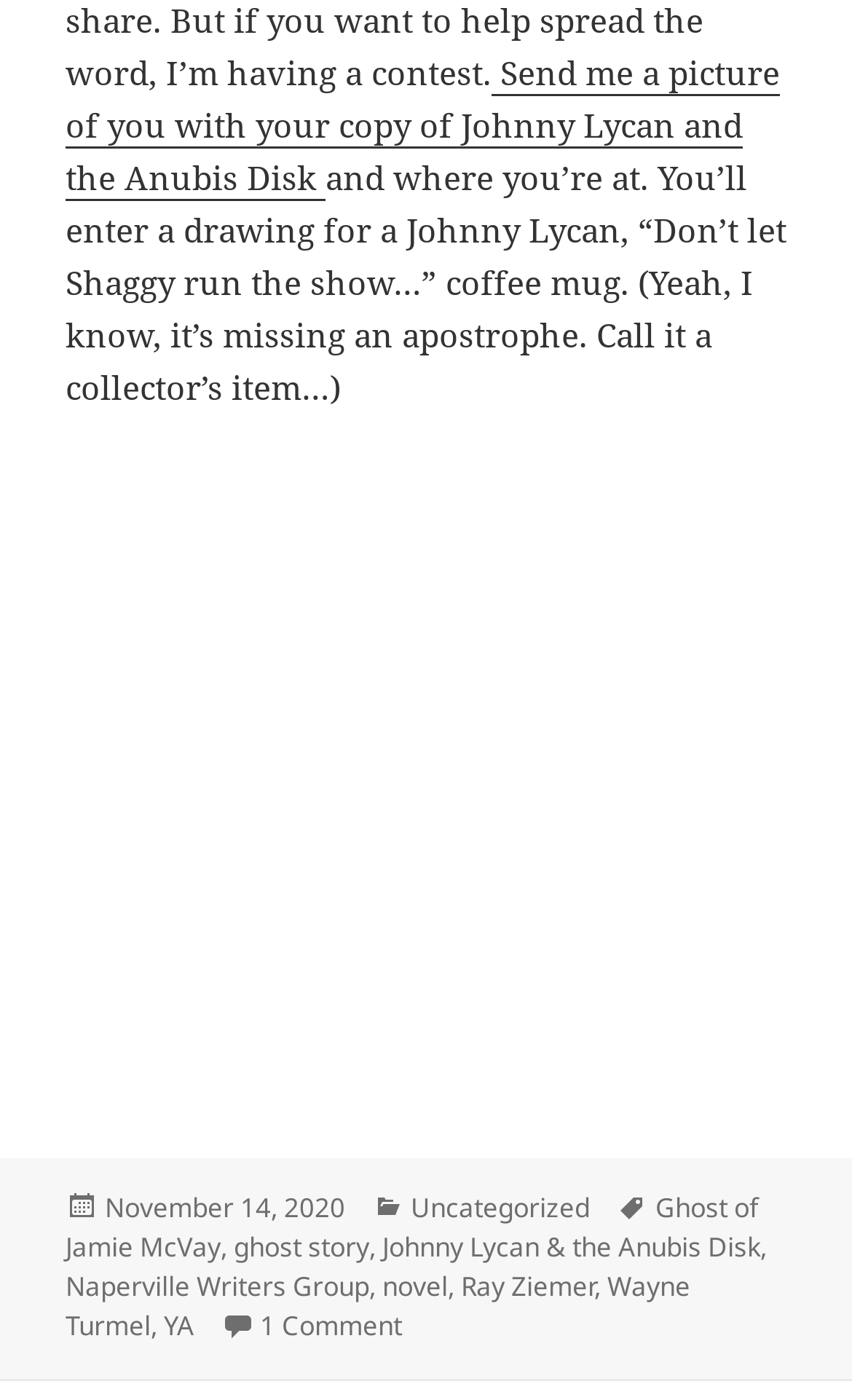Show the bounding box coordinates for the element that needs to be clicked to execute the following instruction: "Follow the link to read about the Ghost of Jamie McVay". Provide the coordinates in the form of four float numbers between 0 and 1, i.e., [left, top, right, bottom].

[0.077, 0.85, 0.89, 0.906]